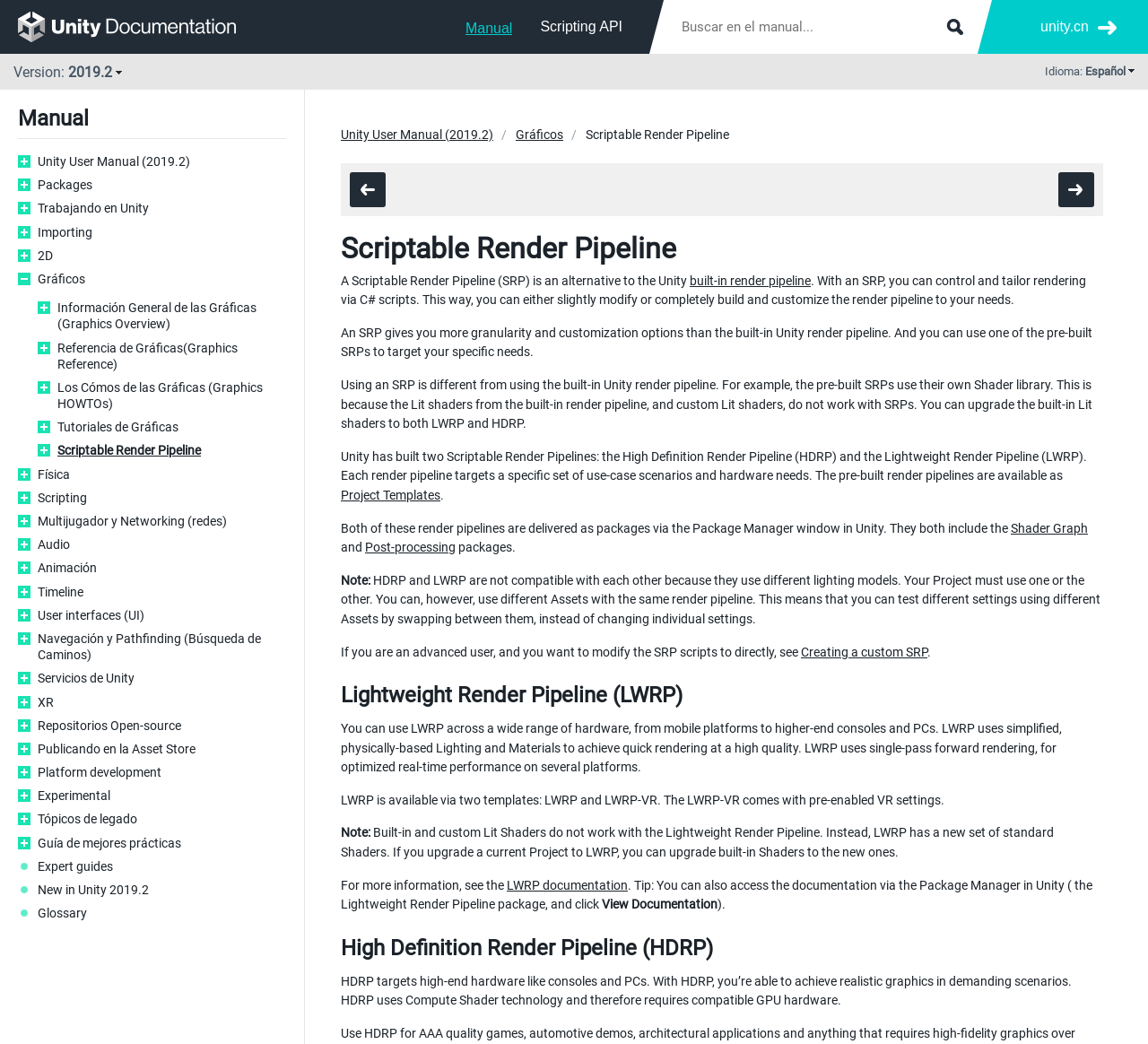Extract the main title from the webpage.

Scriptable Render Pipeline